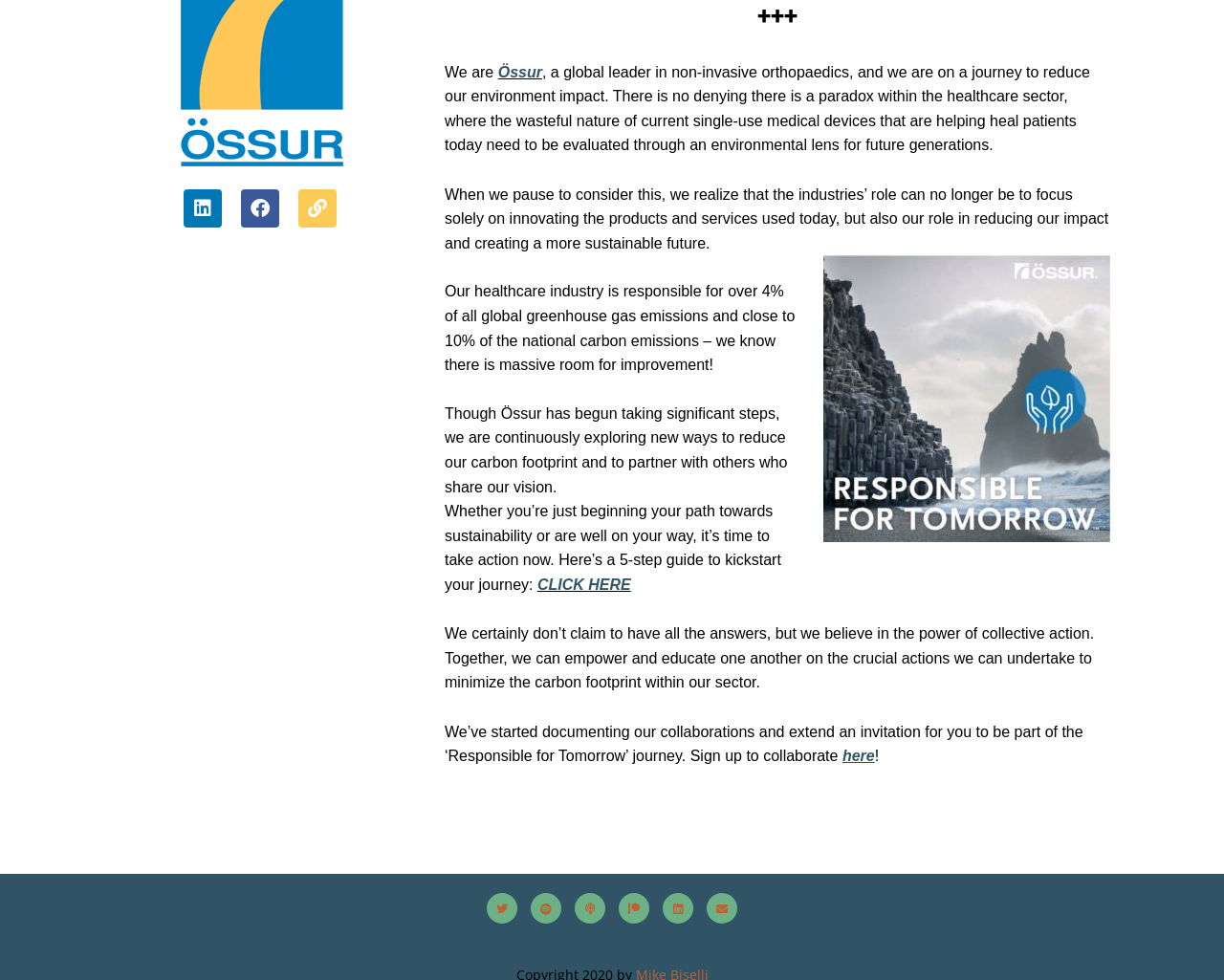Identify the bounding box for the UI element described as: "LinkedIn". Ensure the coordinates are four float numbers between 0 and 1, formatted as [left, top, right, bottom].

[0.541, 0.911, 0.566, 0.942]